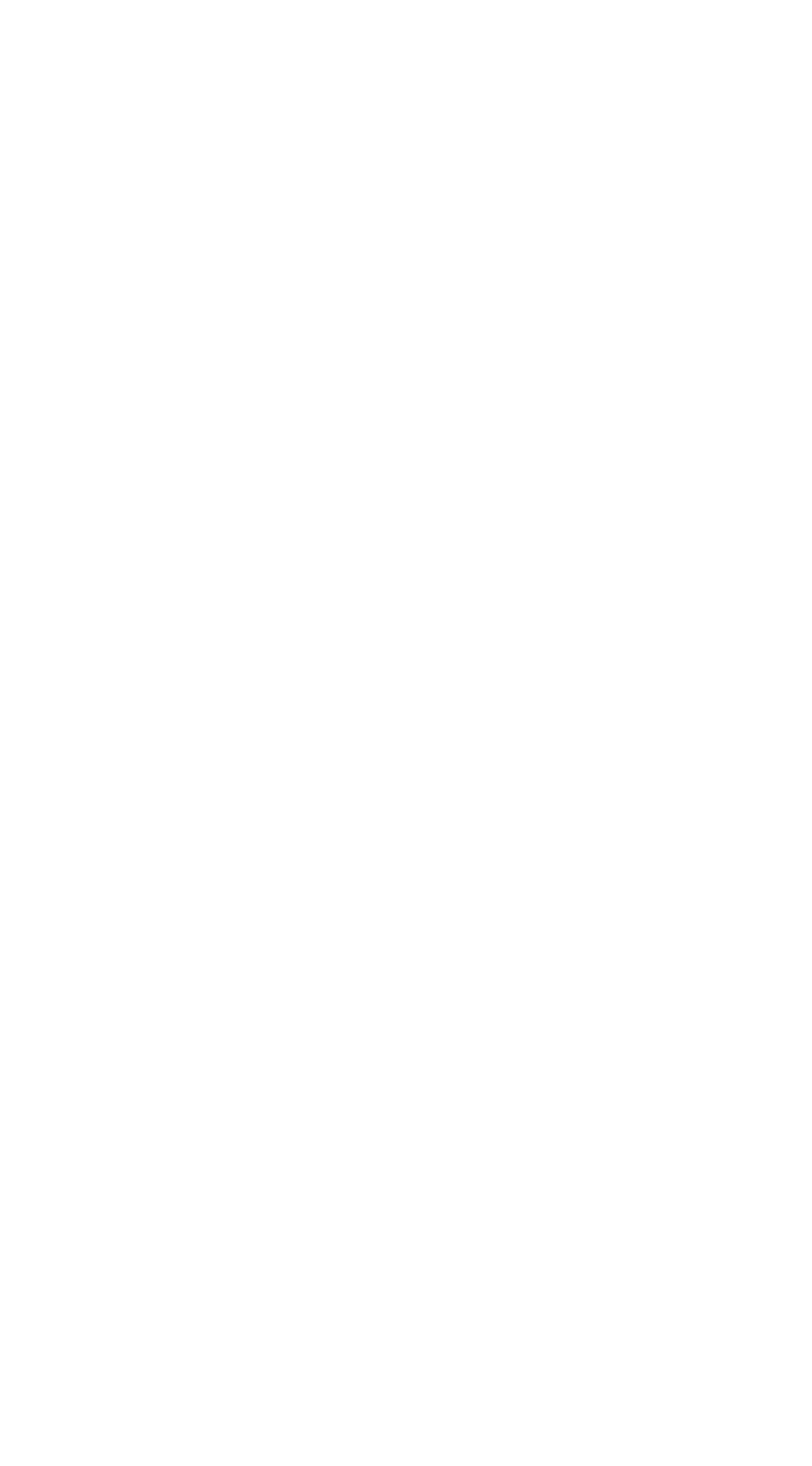Calculate the bounding box coordinates for the UI element based on the following description: "Invitation To Haq". Ensure the coordinates are four float numbers between 0 and 1, i.e., [left, top, right, bottom].

[0.105, 0.0, 0.421, 0.027]